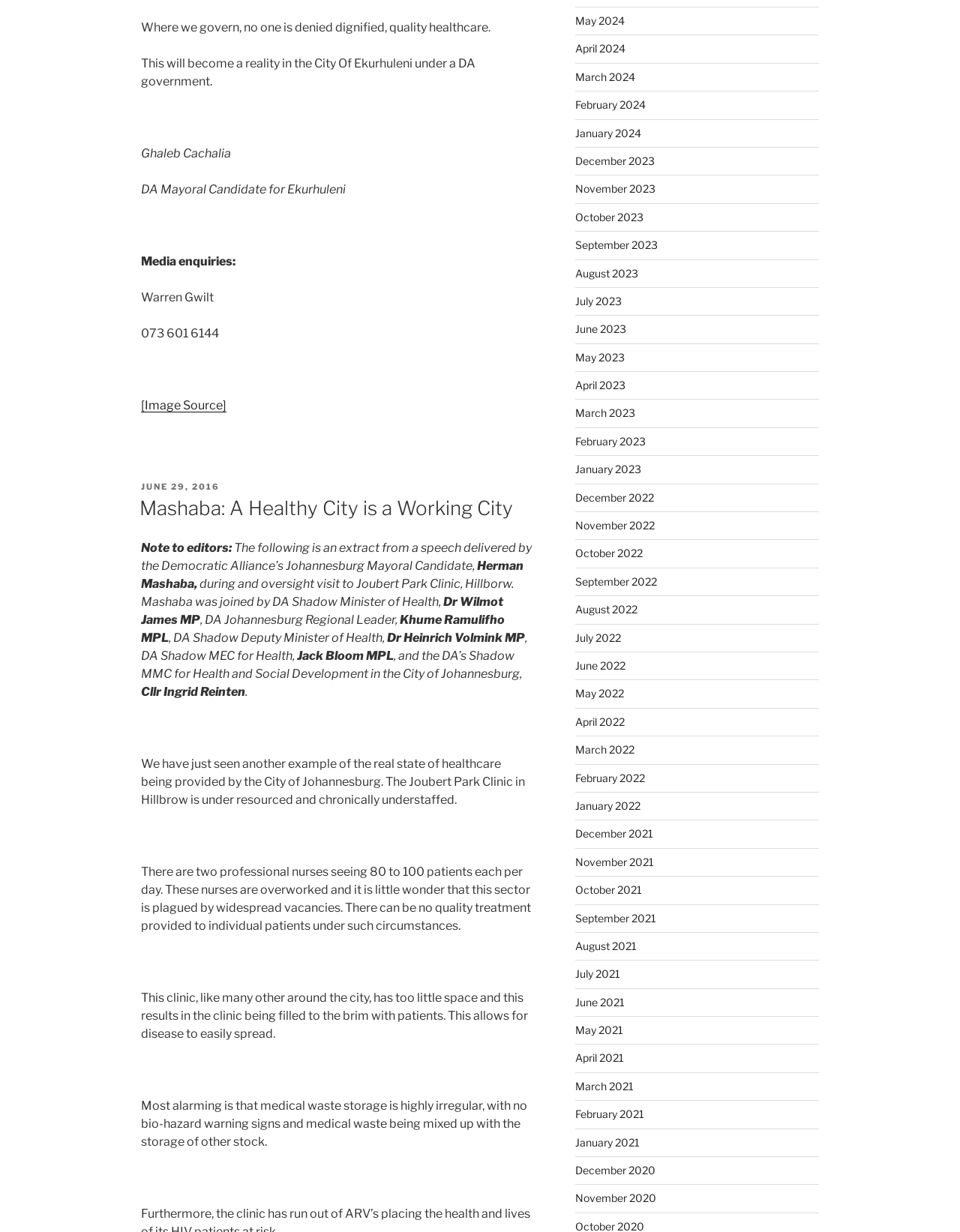Locate the bounding box coordinates of the clickable region to complete the following instruction: "Browse the 'May 2024' archive."

[0.599, 0.012, 0.65, 0.022]